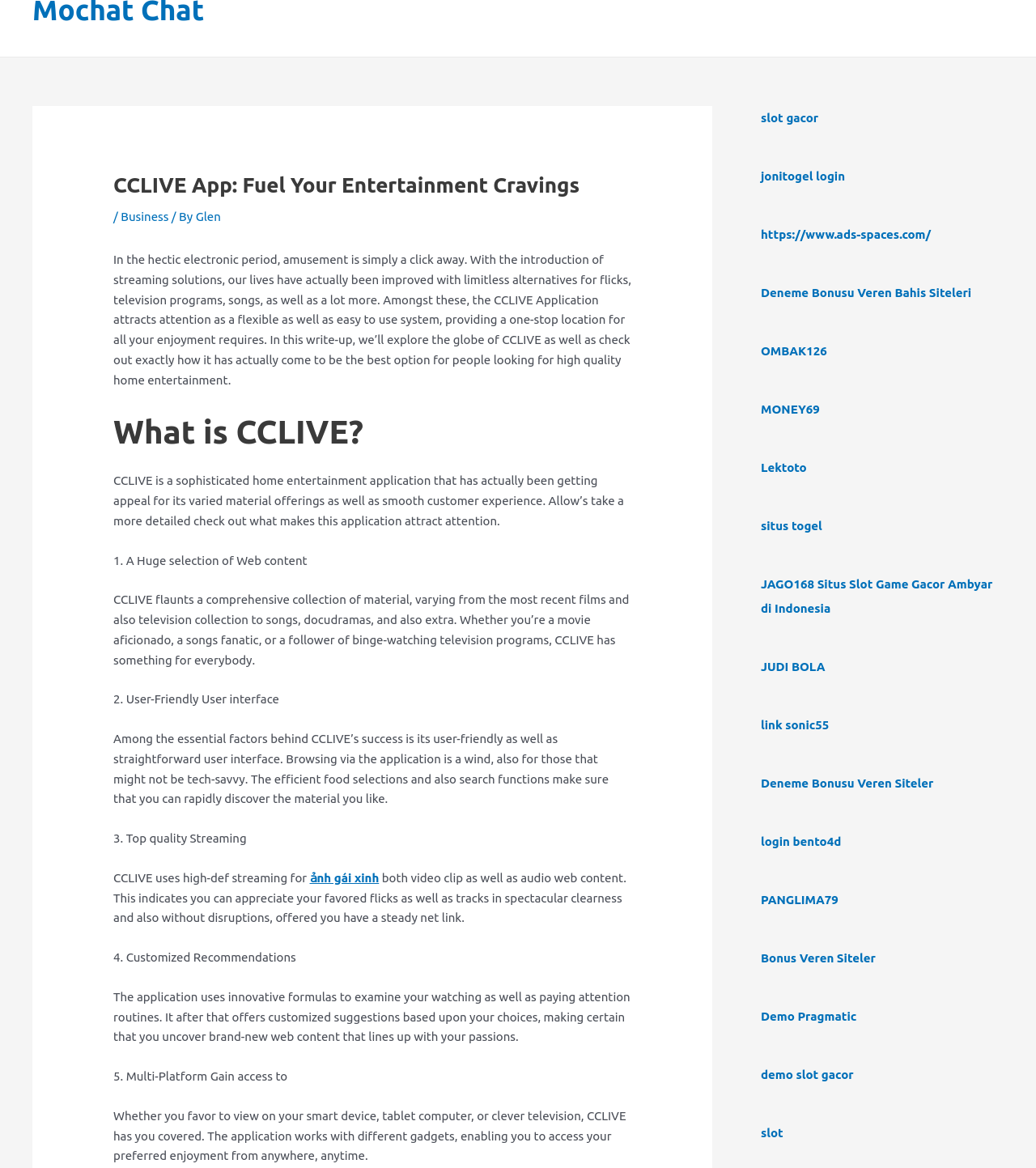Identify the bounding box coordinates of the region that should be clicked to execute the following instruction: "Click on the 'Terms of Service' link".

None